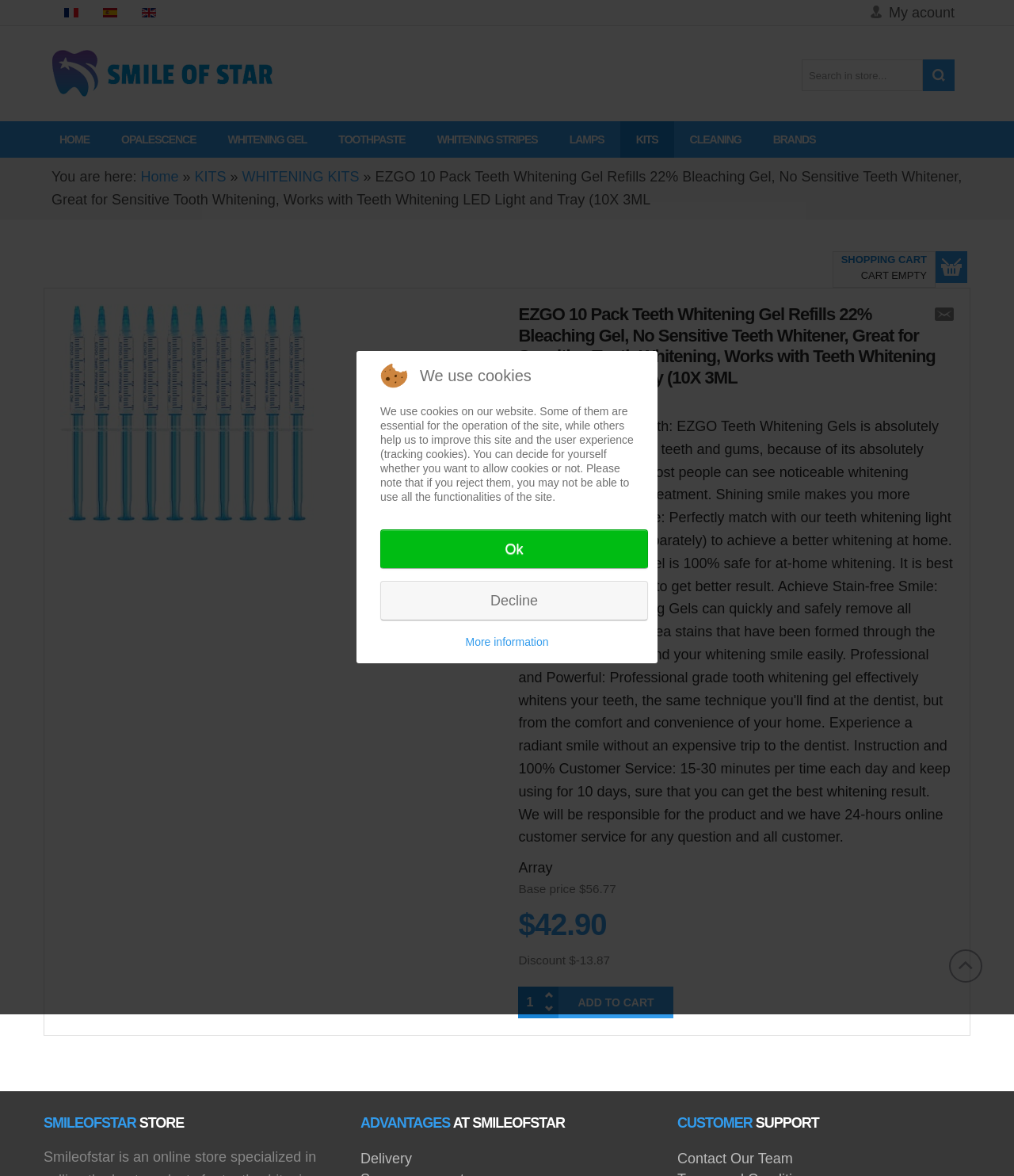How many navigation links are there?
Answer the question with a single word or phrase by looking at the picture.

9